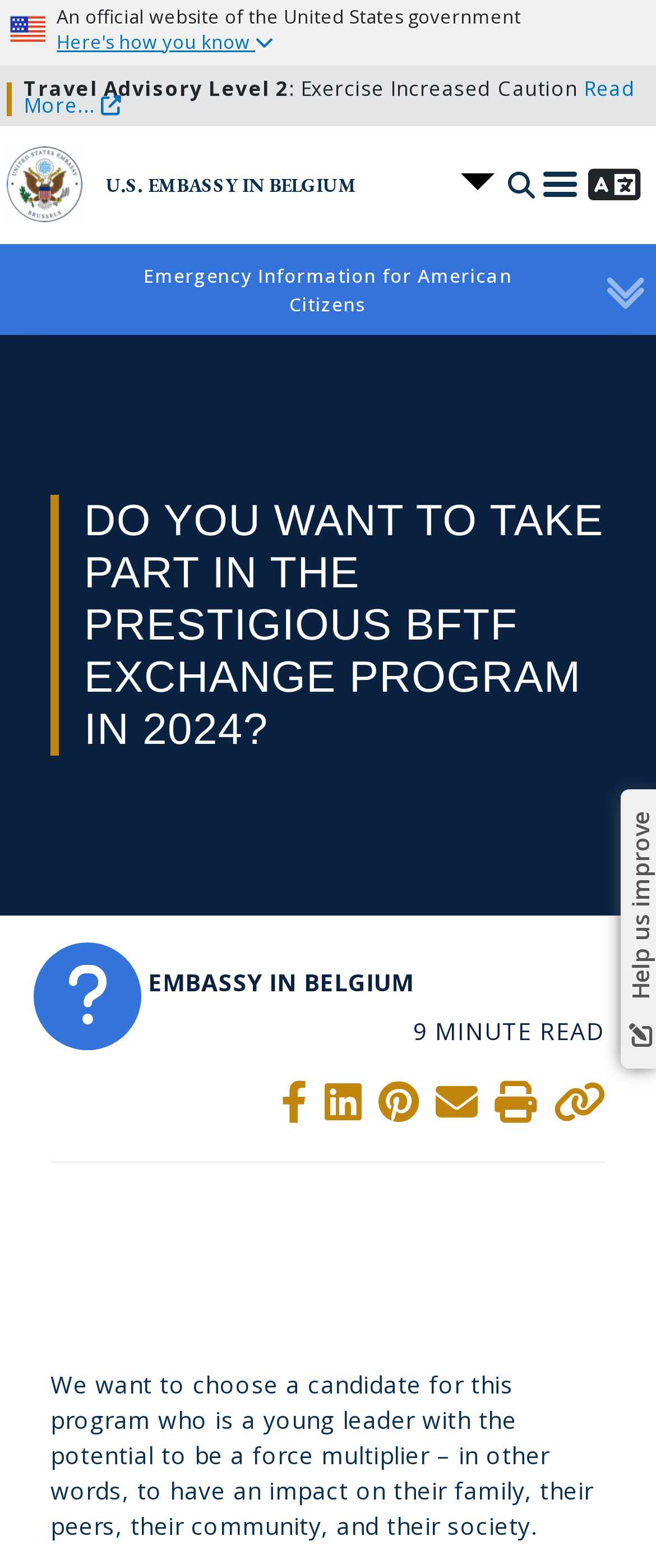Please find the top heading of the webpage and generate its text.

U.S. EMBASSY IN BELGIUM